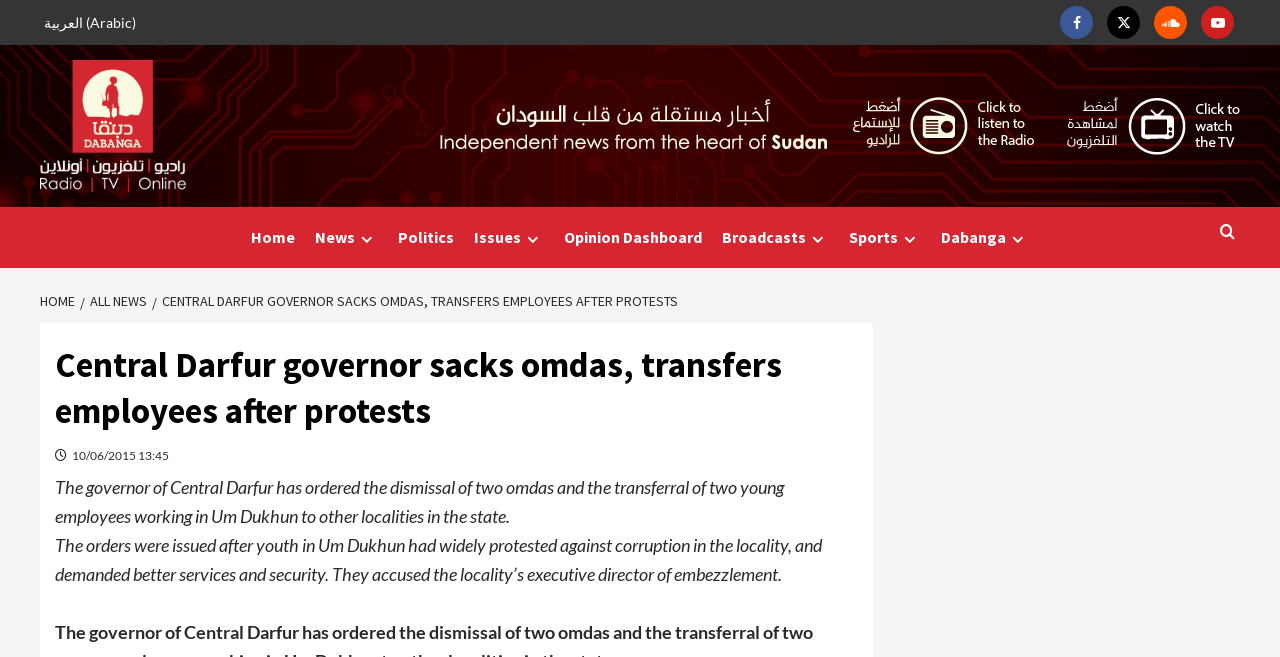Identify the bounding box coordinates for the region to click in order to carry out this instruction: "Explore Politics section". Provide the coordinates using four float numbers between 0 and 1, formatted as [left, top, right, bottom].

[0.303, 0.315, 0.362, 0.408]